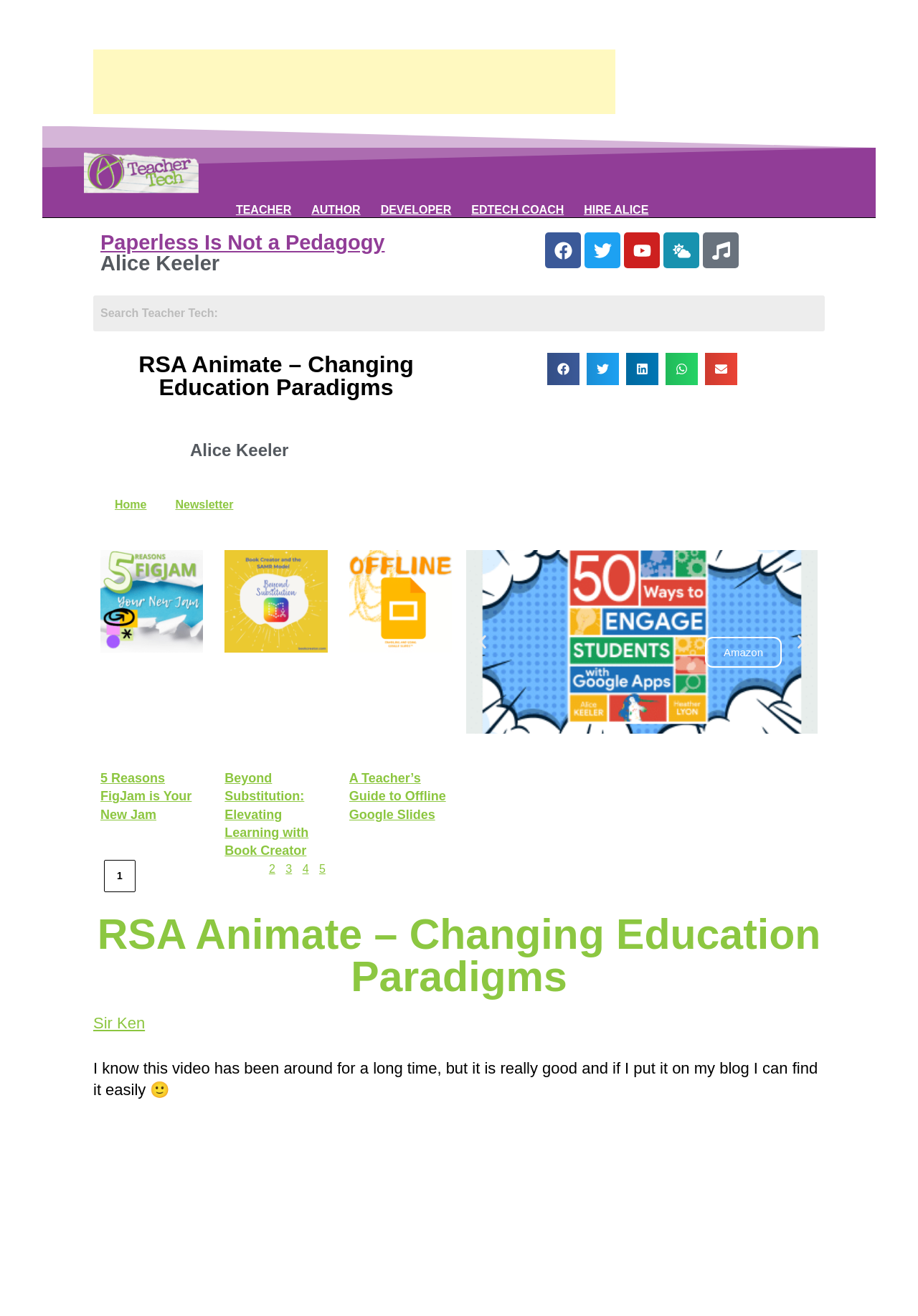Based on the description "EdTech Coach", find the bounding box of the specified UI element.

[0.514, 0.154, 0.614, 0.165]